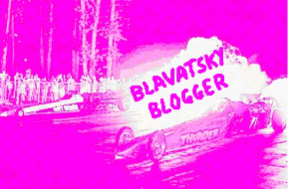Offer an in-depth caption of the image, mentioning all notable aspects.

The image features a vibrant, stylized representation that prominently displays the text "BLAVATSKY BLOGGER" in bold, eye-catching letters. The background is dominated by a striking pink hue, creating a high-contrast visual effect. In the lower portion, two racing cars—one labeled "THUNDER"—appear, seemingly caught in a dynamic moment of speed or competition. A crowd can be faintly seen in the background, adding an element of excitement and energy to the scene. This imagery likely complements the blog's theme, which explores aspects of Theosophy, engaging an audience interested in spirituality and esoteric teachings. The overall design evokes a sense of movement and intensity, effectively drawing in viewers.